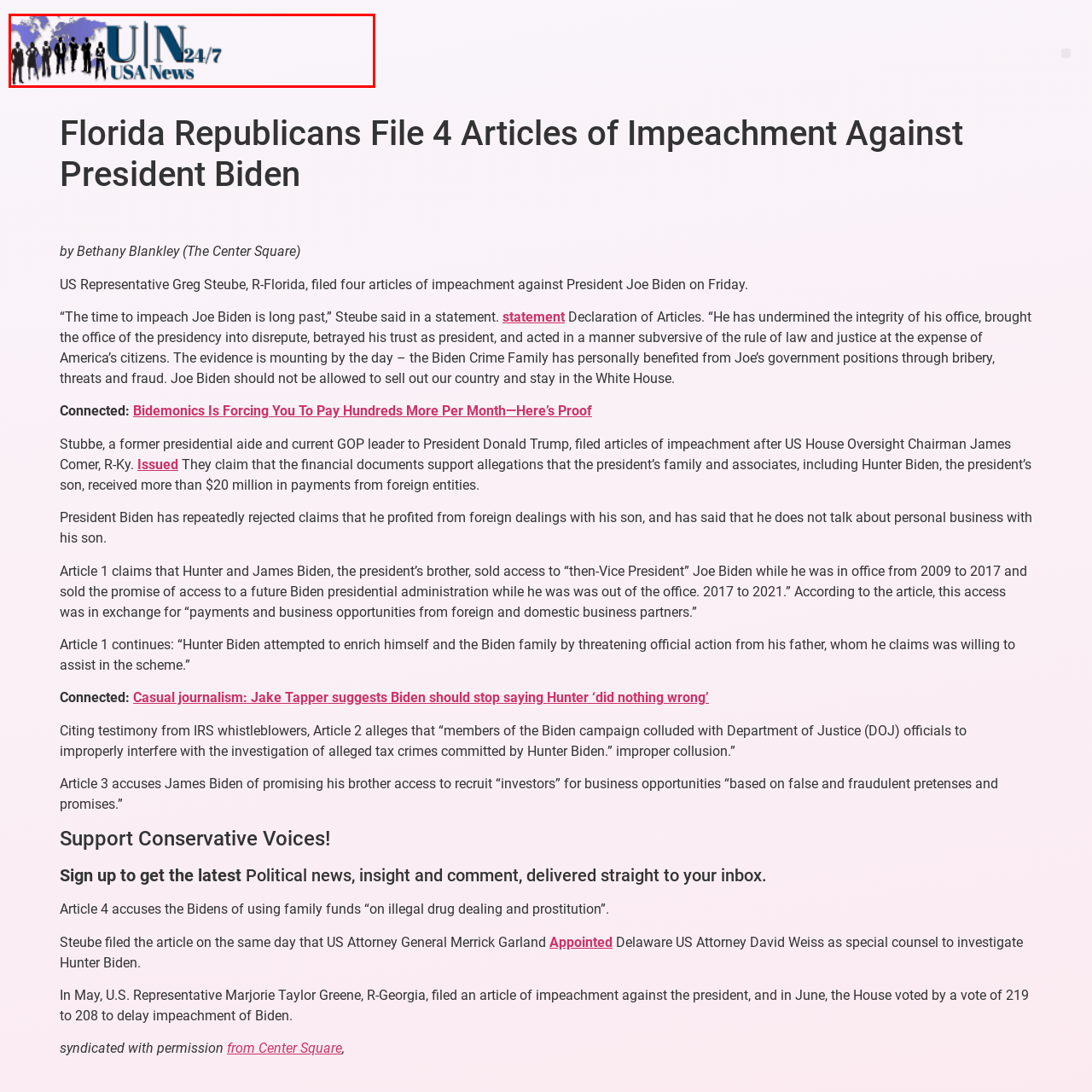Offer a detailed explanation of the image encased within the red boundary.

The image features the logo of "USA News 24/7," prominently displaying the text "UN 24/7" with stylized lettering. It includes a silhouette of people against a backdrop of a world map, emphasizing a global perspective on news coverage. This logo represents a news outlet committed to delivering timely updates and insights across various topics, aligning with the associated article discussing significant political events, such as the recent impeachment articles filed against President Biden by Florida Republicans.